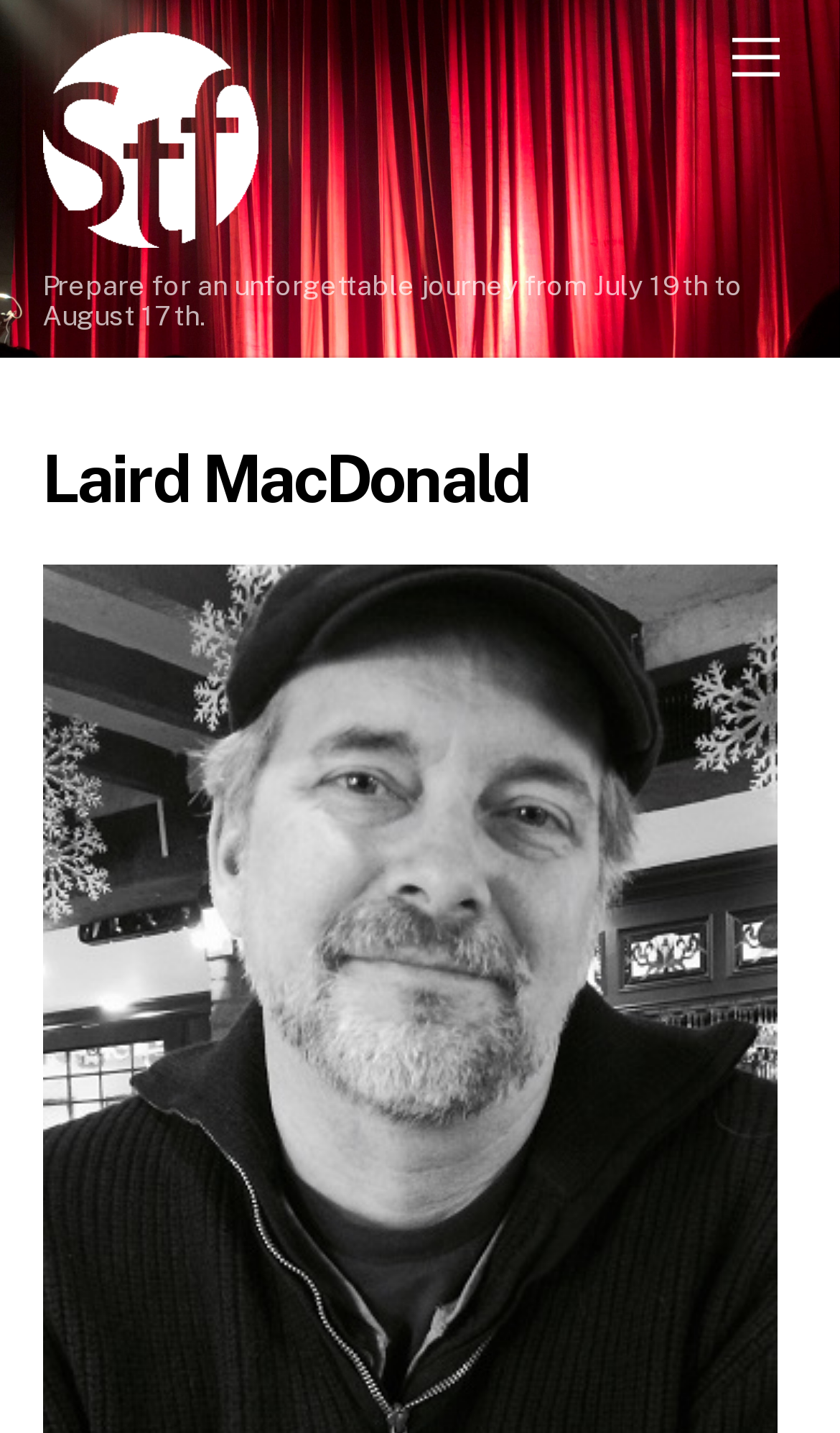Find the bounding box of the web element that fits this description: "title="Stephenville Theatre Festival"".

[0.05, 0.138, 0.306, 0.18]